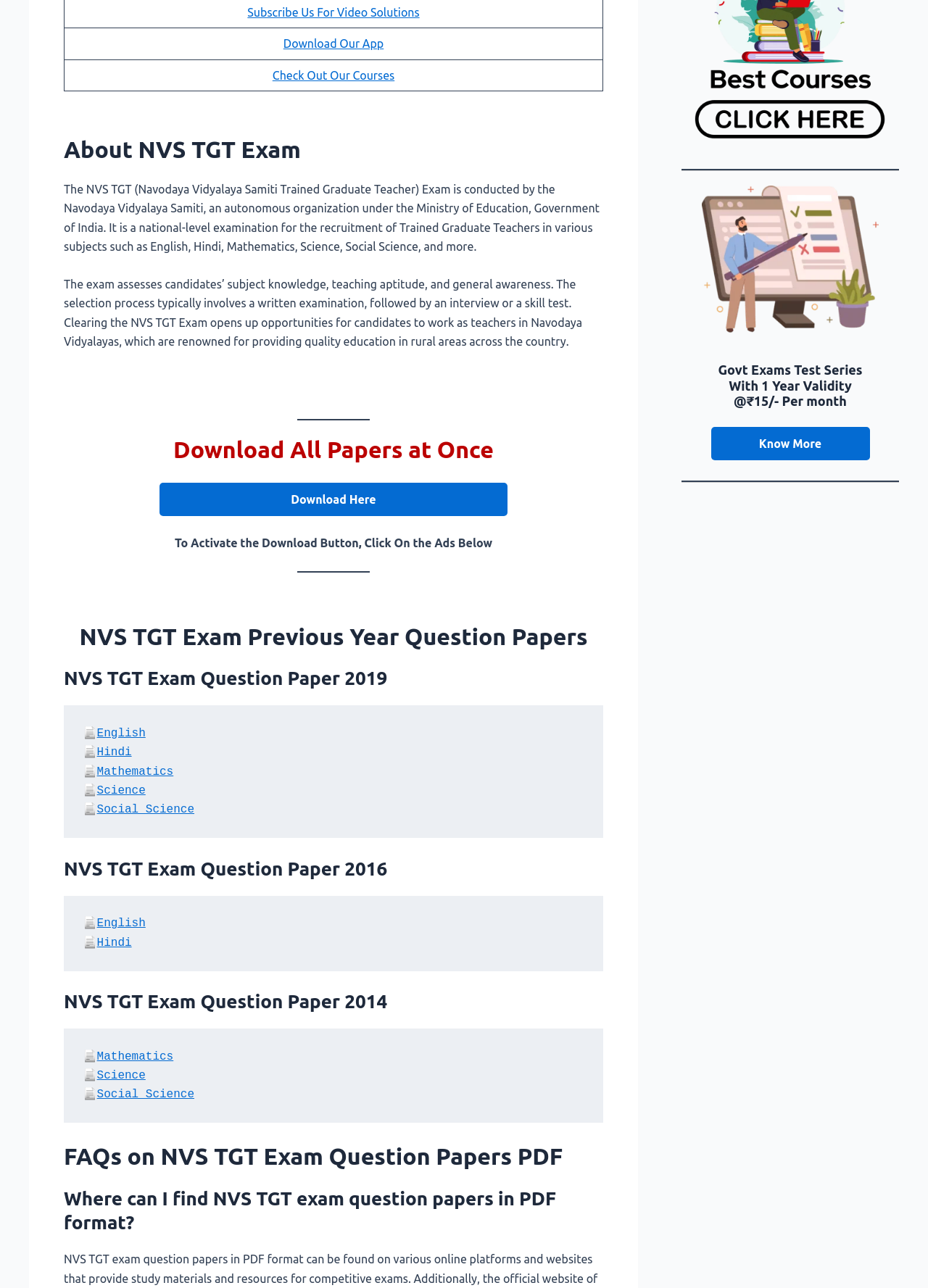Please find the bounding box for the UI component described as follows: "English".

[0.104, 0.564, 0.157, 0.574]